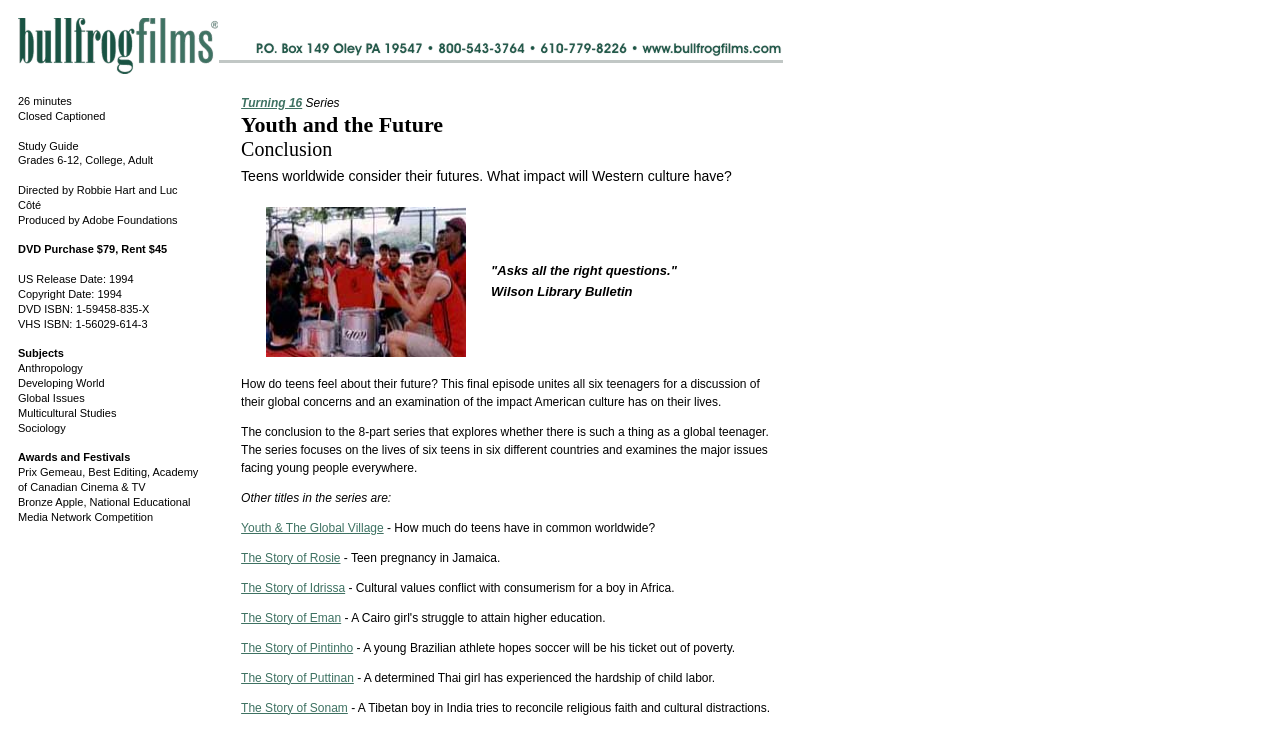Write a detailed summary of the webpage.

The webpage is about a documentary film titled "Youth and the Future" produced by Bullfrog Films. At the top, there is a logo image of Bullfrog Films, accompanied by a "Study Guide" label and information about the film, including its directors, producers, and release date. Below this, there are details about the DVD, including its price, ISBN, and copyright information.

The main content of the webpage is divided into sections. The first section describes the film, stating that it explores the futures of teenagers worldwide and the impact of Western culture on their lives. There is a brief summary of the film's conclusion, which unites six teenagers from different countries to discuss their global concerns.

The next section lists the subjects covered in the film, including anthropology, developing world, global issues, multicultural studies, and sociology. This is followed by a section on awards and festivals, which mentions the film's wins at the Prix Gemeau and the National Educational Media Network Competition.

Below this, there is a link to another film titled "Turning 16" and a brief summary of the film's conclusion. There is also an image, although its content is not described.

The webpage then presents a table with quotes from reviews, including one from Wilson Library Bulletin. Following this, there is a longer summary of the film, describing it as the conclusion to an 8-part series that explores the lives of six teenagers in different countries.

The final section lists other titles in the series, including "Youth & The Global Village", "The Story of Rosie", "The Story of Idrissa", "The Story of Eman", "The Story of Pintinho", "The Story of Puttinan", and "The Story of Sonam". Each title is accompanied by a brief description of the film.